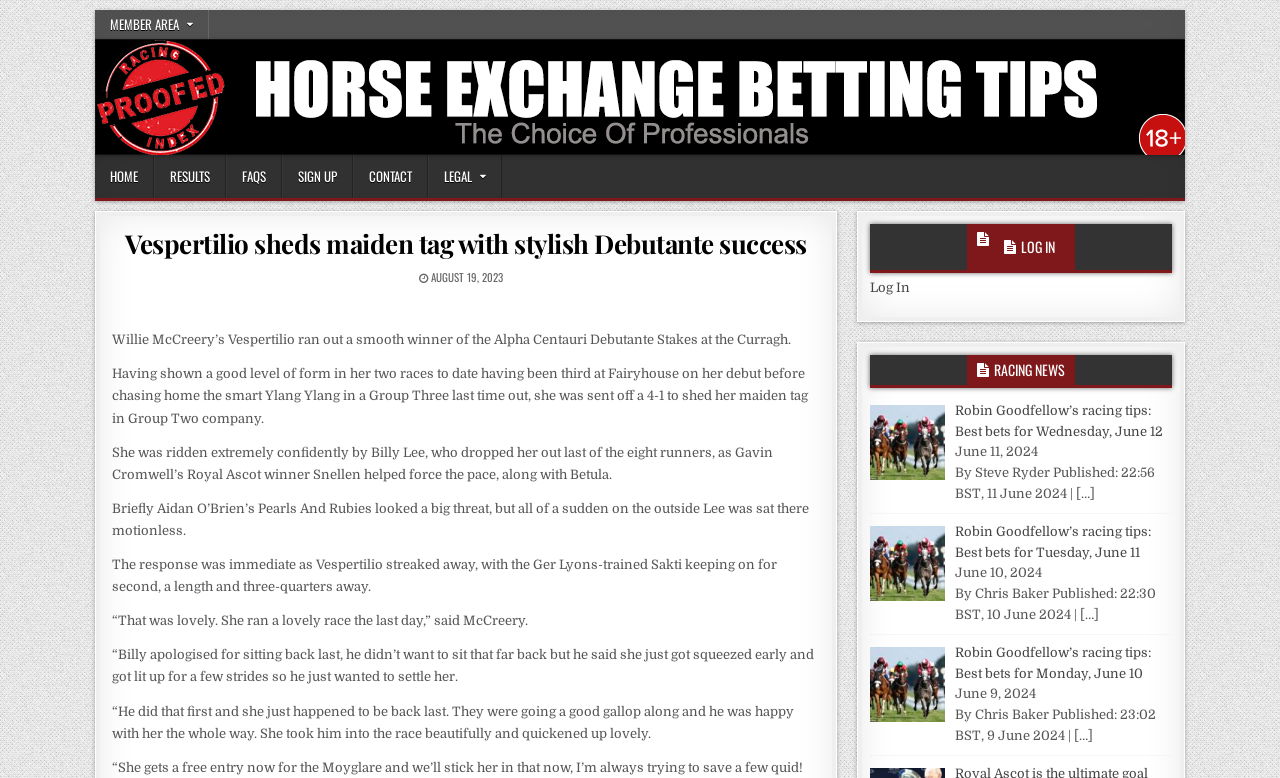Answer this question in one word or a short phrase: What is the date of the article about Vespertilio's victory?

AUGUST 19, 2023